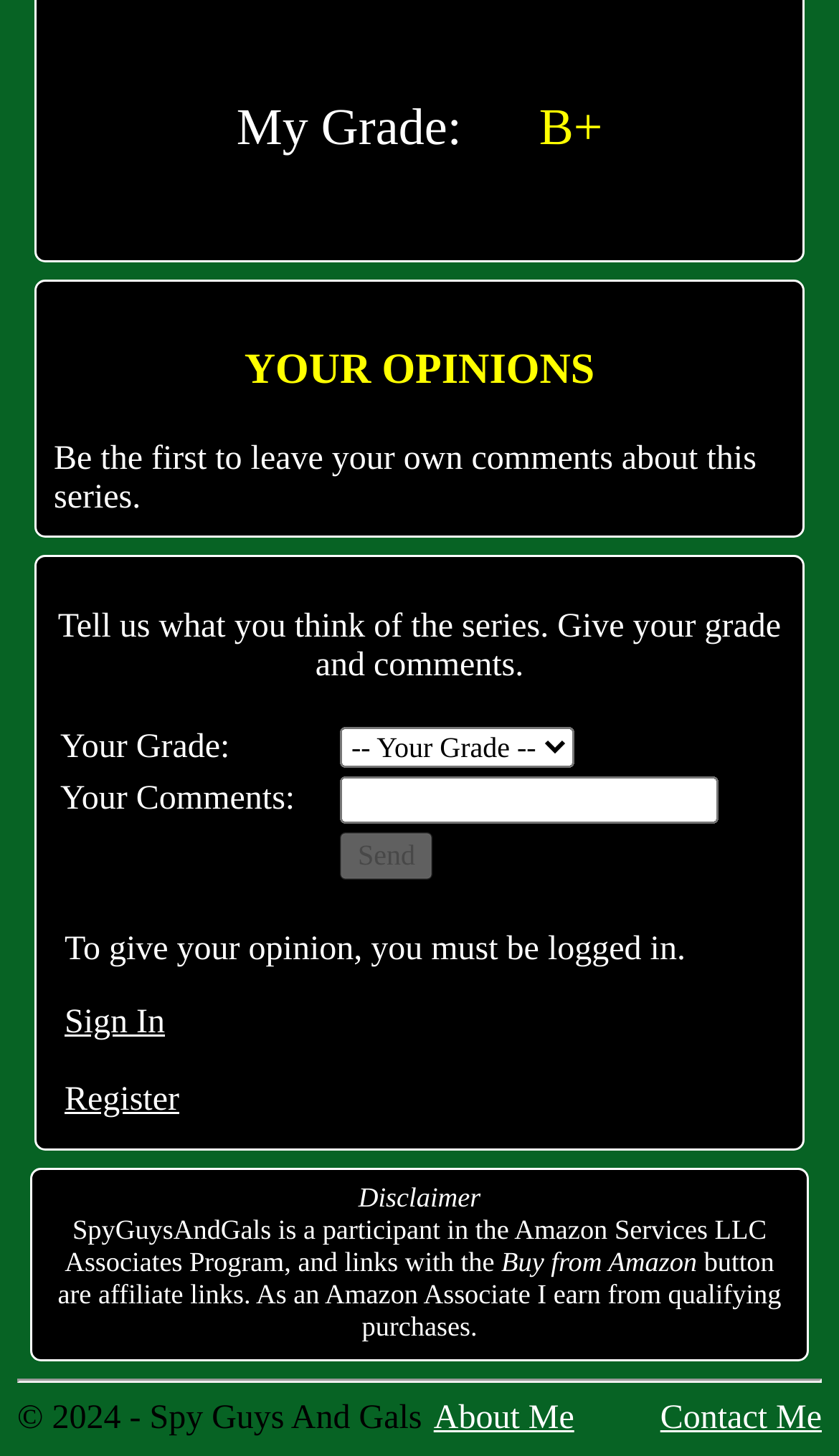Review the image closely and give a comprehensive answer to the question: What is the name of the website?

The name of the website is displayed in the footer section at the bottom of the webpage, along with the copyright information.